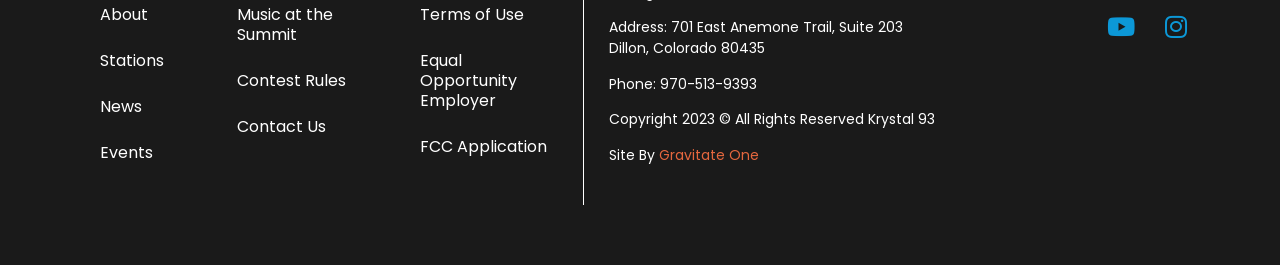Provide the bounding box coordinates for the area that should be clicked to complete the instruction: "Go to Contest Rules".

[0.169, 0.219, 0.297, 0.392]